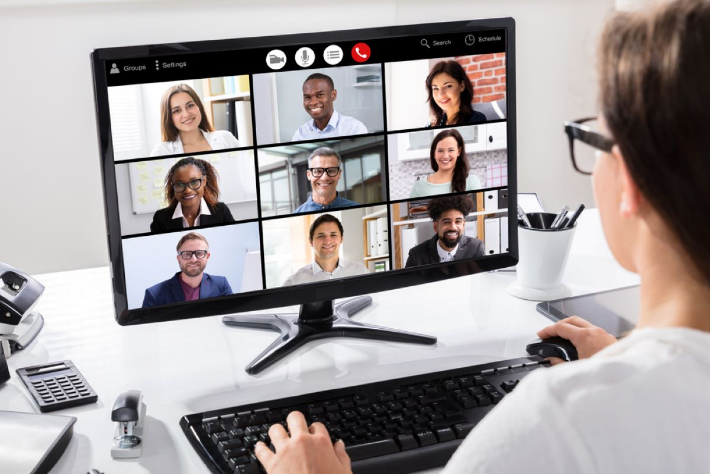Please give a succinct answer using a single word or phrase:
What is the person in the foreground doing?

Preparing to contribute